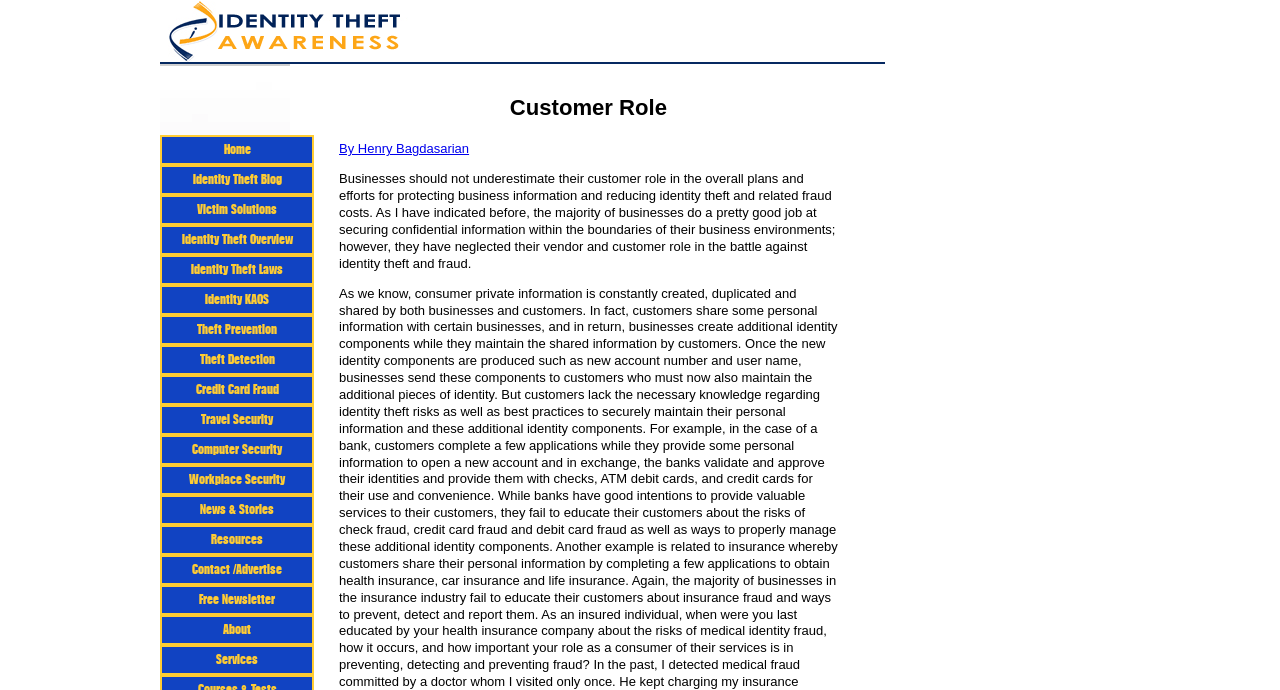Could you locate the bounding box coordinates for the section that should be clicked to accomplish this task: "Read the article".

None